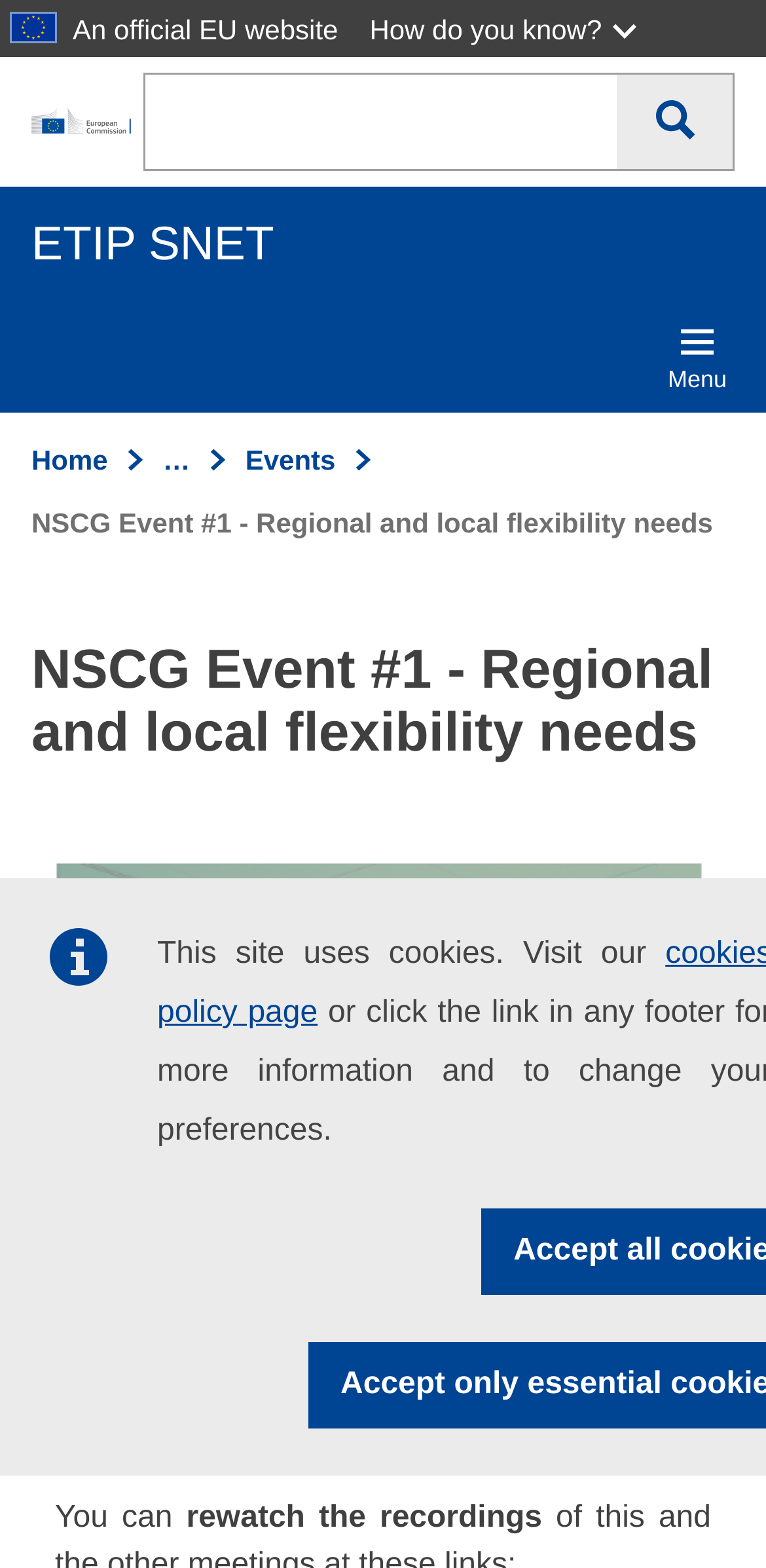Present a detailed account of what is displayed on the webpage.

The webpage is about NSCG Event #1, focusing on regional and local flexibility needs, and is part of the ETIP SNET website. At the top, there is a notification about the site using cookies, accompanied by a "Skip to main content" link. Below this, there is an official EU website label, along with a "How do you know?" button that expands to a dropdown menu.

On the top-left corner, the European Commission logo is displayed, next to a link to ETIP SNET. A search box is located on the top-right corner, accompanied by a "Search" button. Below the search box, there is a site navigation menu with a "Menu" link.

The main content area begins with a "You are here:" navigation section, which includes links to "Home", "Events", and a button with an ellipsis. The title of the event, "NSCG Event #1 - Regional and local flexibility needs", is displayed prominently, followed by a heading with the same title.

Below the title, there is an image related to the NSCG event, taking up most of the width. The event details are listed below the image, including the date, time, and location. The date is specified as Wednesday, 19th April 2023, and the time is 14:00 - 16:30 (CEST). The location is mentioned as online. Finally, there is a note stating that the event recordings can be rewatched.